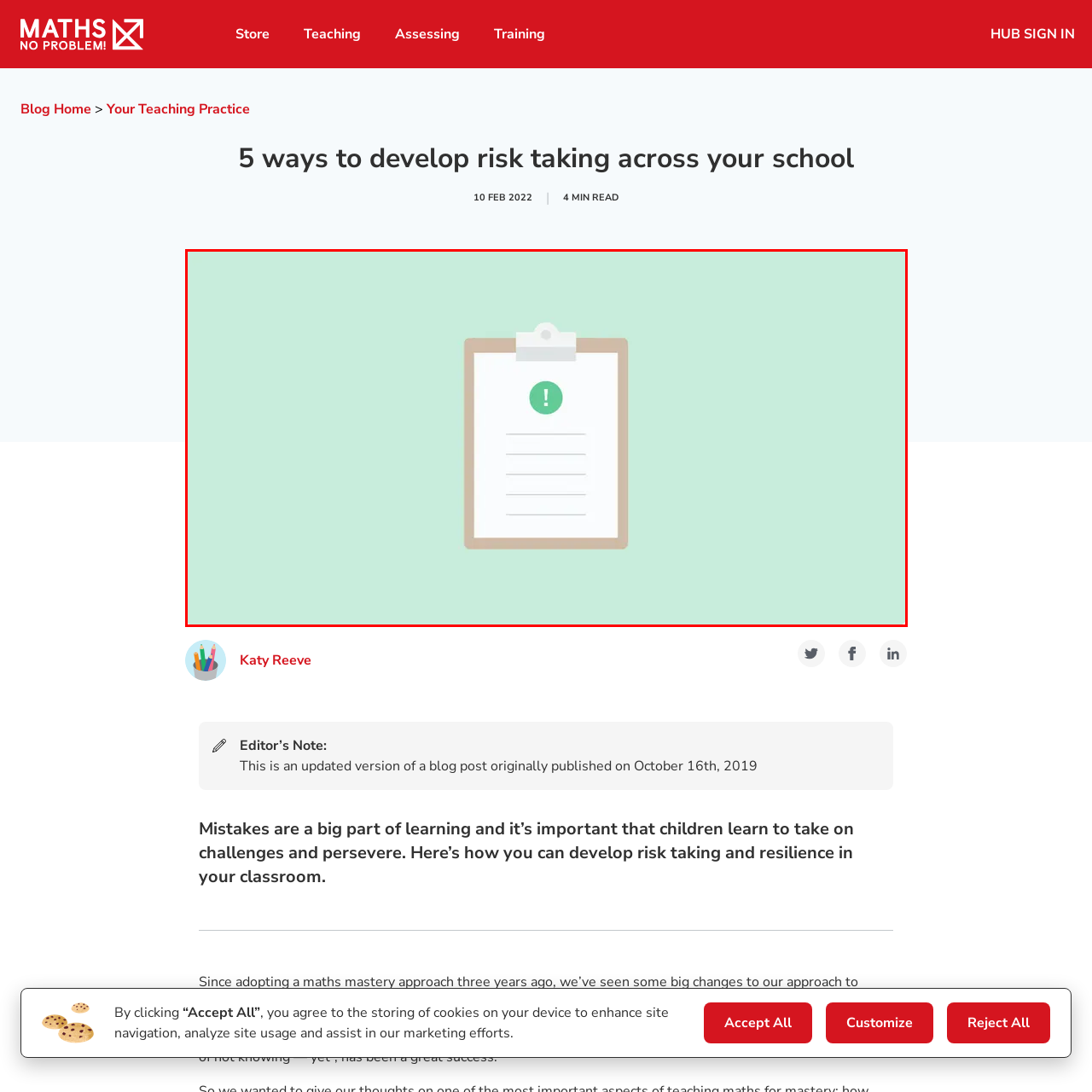What is the purpose of the note?
Please examine the image within the red bounding box and provide your answer using just one word or phrase.

Writing important messages